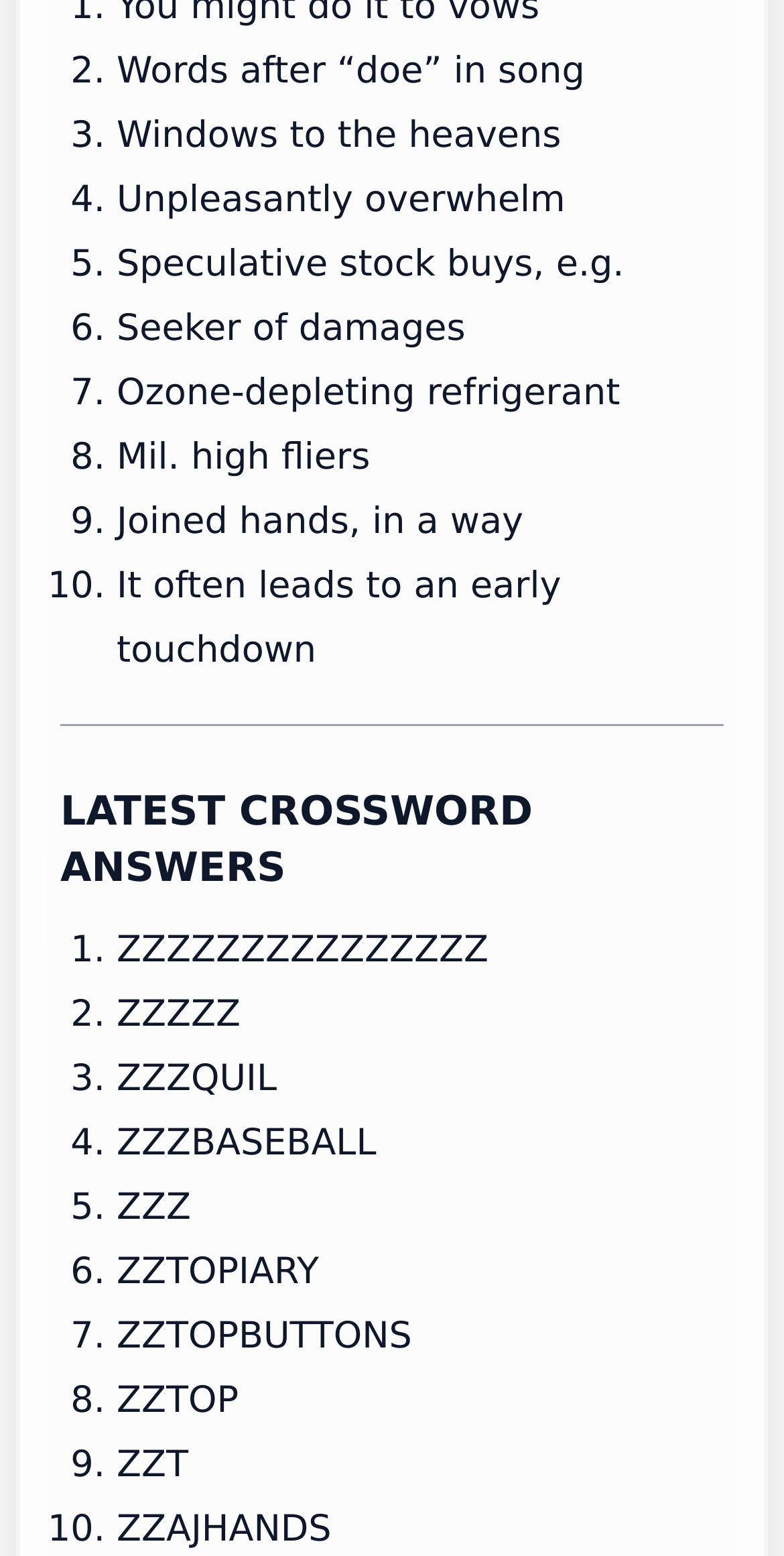What is the title of the first article? Based on the image, give a response in one word or a short phrase.

April in Paris – Ella Fitzgerald